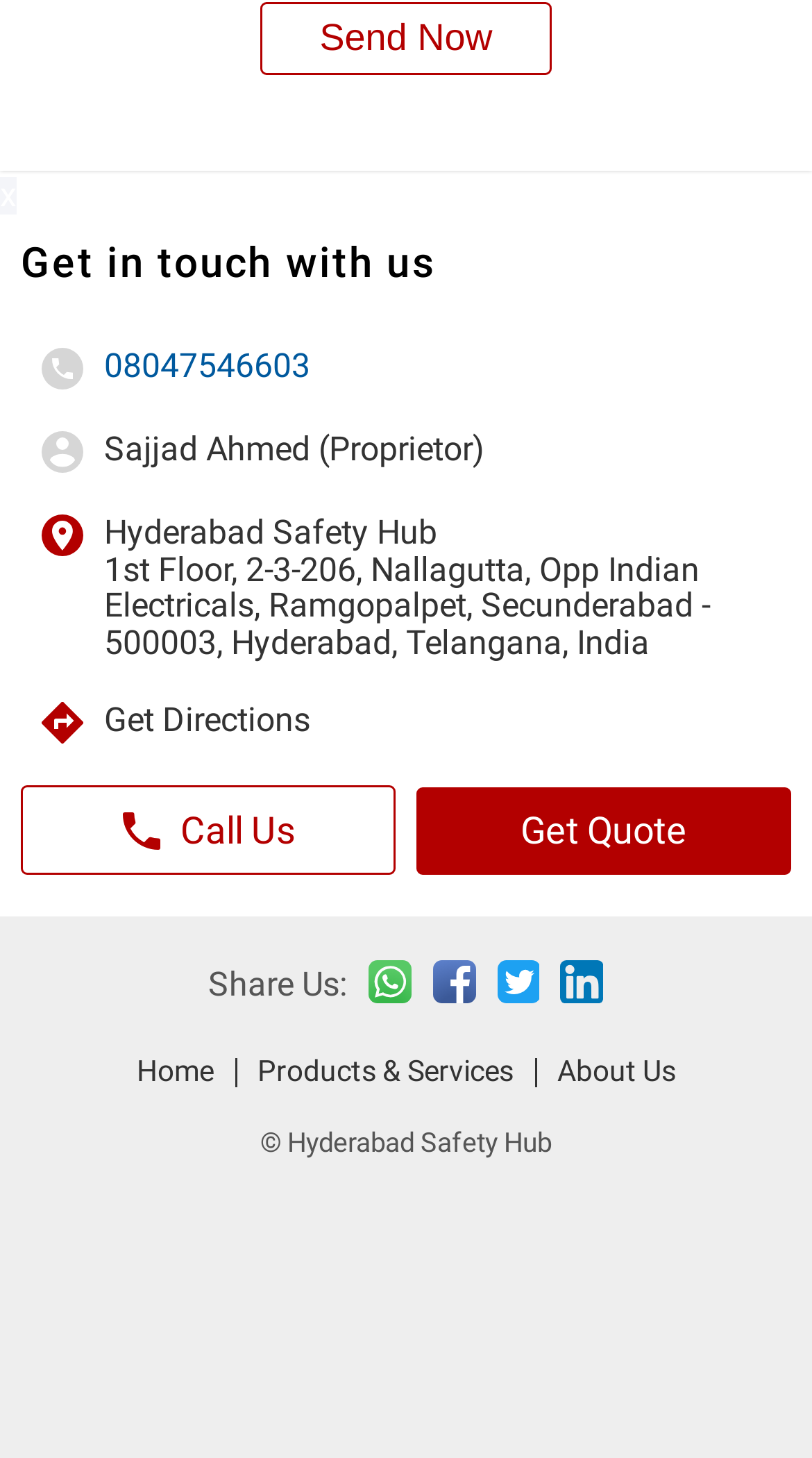Identify the bounding box coordinates of the part that should be clicked to carry out this instruction: "Visit the Facebook page".

[0.533, 0.659, 0.586, 0.694]